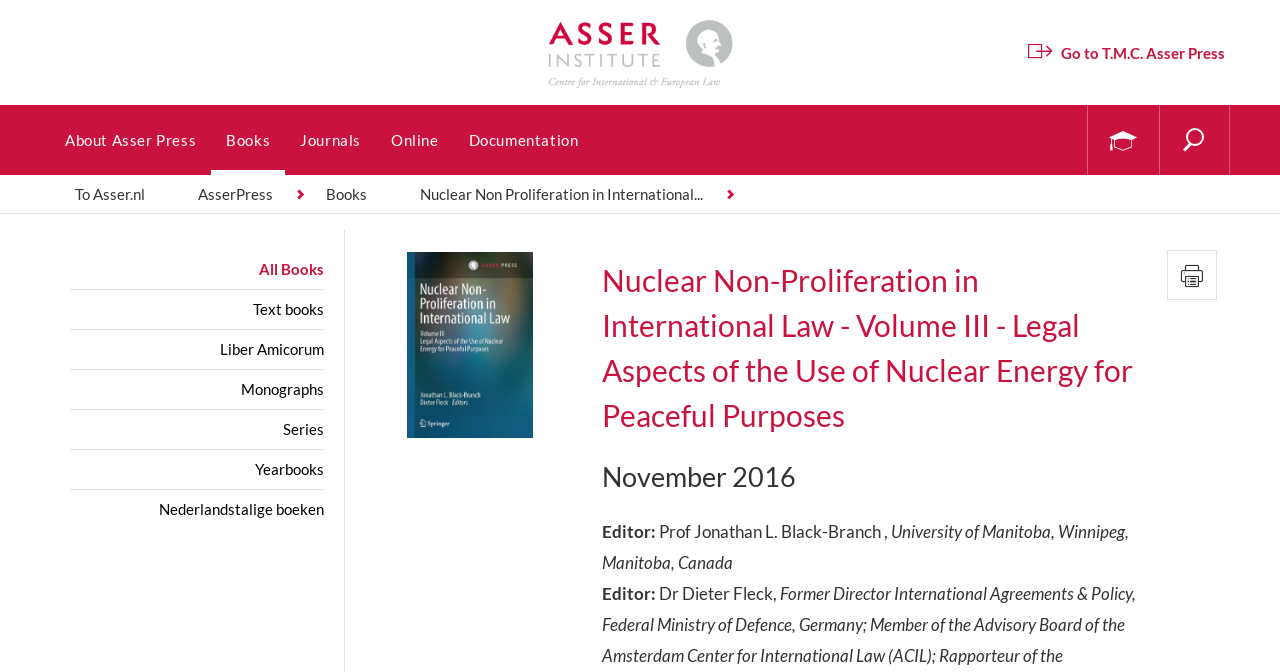Bounding box coordinates should be in the format (top-left x, top-left y, bottom-right x, bottom-right y) and all values should be floating point numbers between 0 and 1. Determine the bounding box coordinate for the UI element described as: About Asser Press

[0.039, 0.156, 0.165, 0.26]